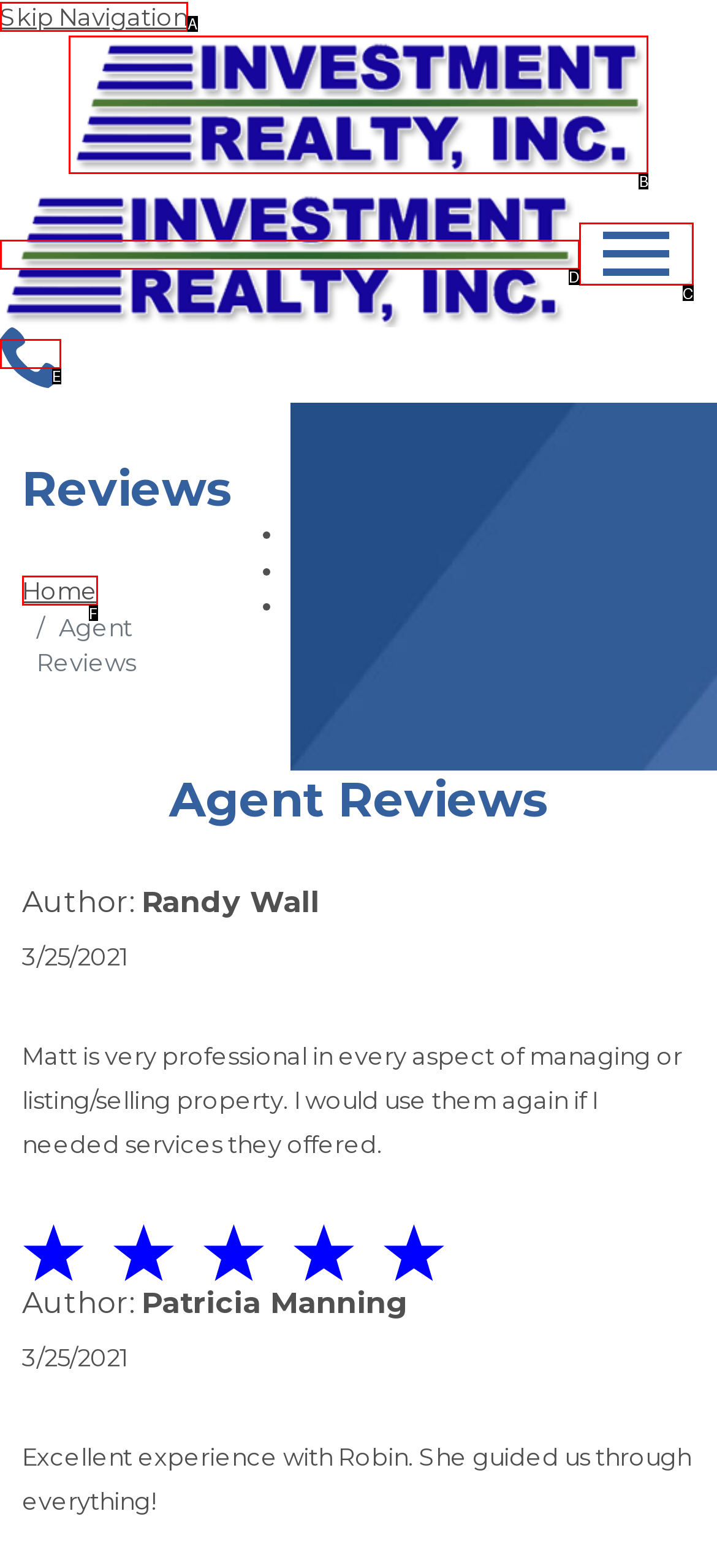Select the option that corresponds to the description: Skip Navigation
Respond with the letter of the matching choice from the options provided.

A